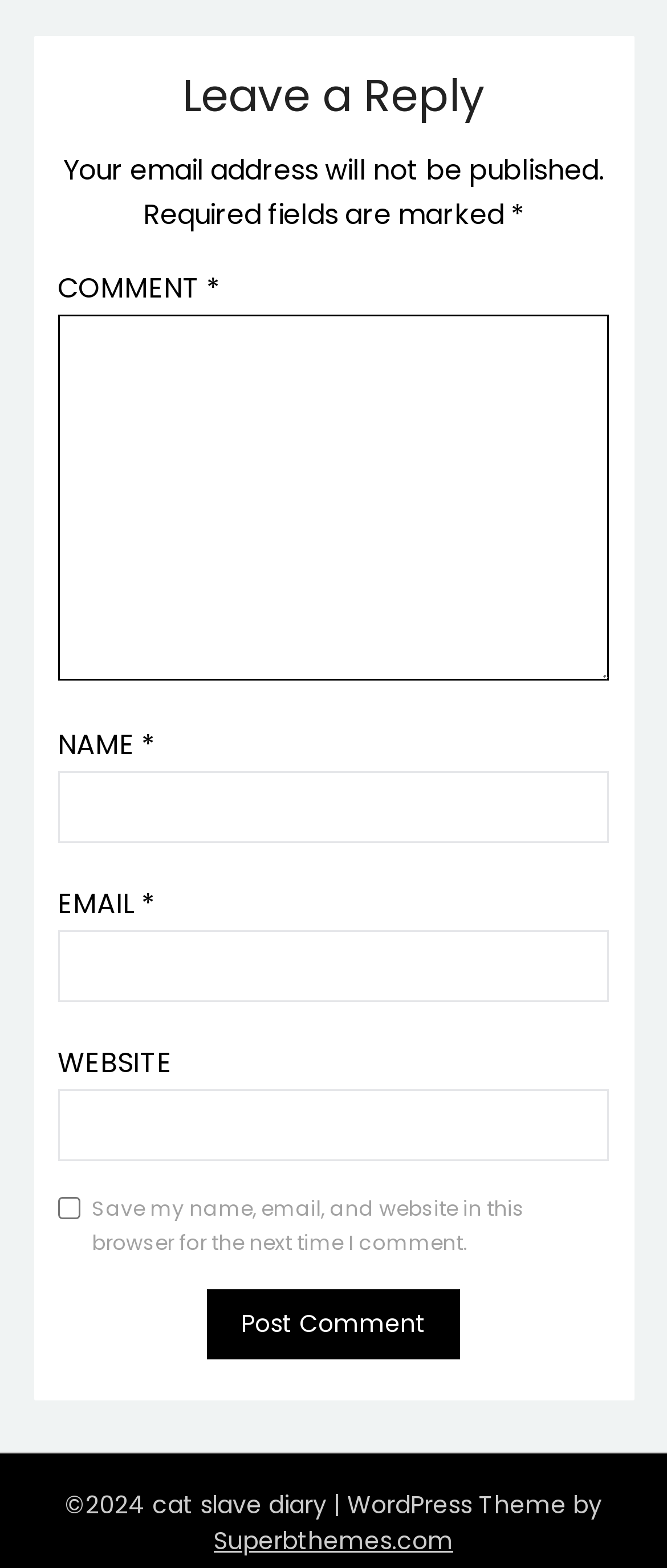Please provide the bounding box coordinate of the region that matches the element description: Privacy Policy. Coordinates should be in the format (top-left x, top-left y, bottom-right x, bottom-right y) and all values should be between 0 and 1.

None